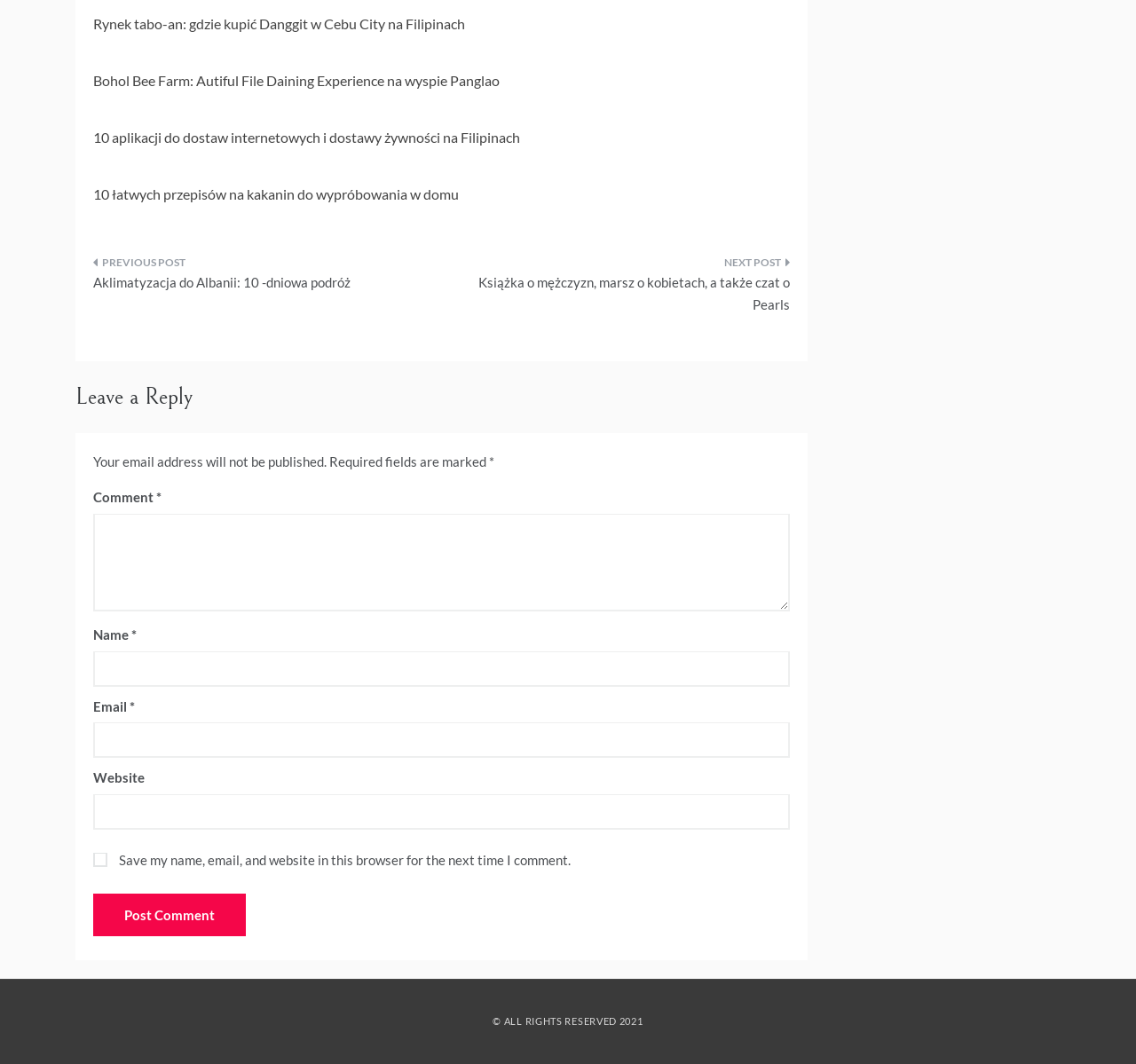Locate the bounding box of the user interface element based on this description: "parent_node: Website name="url"".

[0.082, 0.746, 0.695, 0.78]